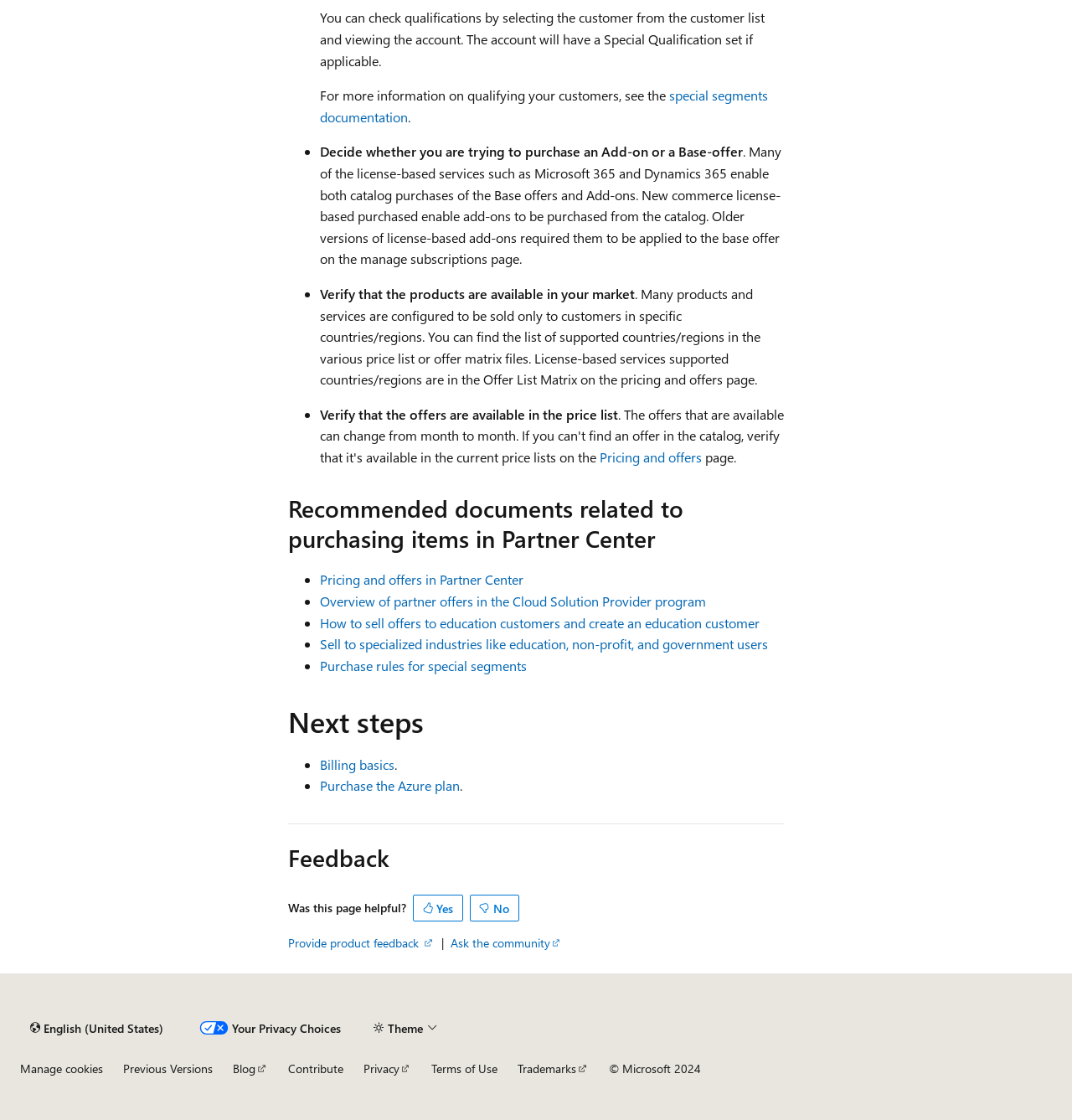Answer the question below with a single word or a brief phrase: 
What is the purpose of verifying product availability?

To ensure products are available in the market